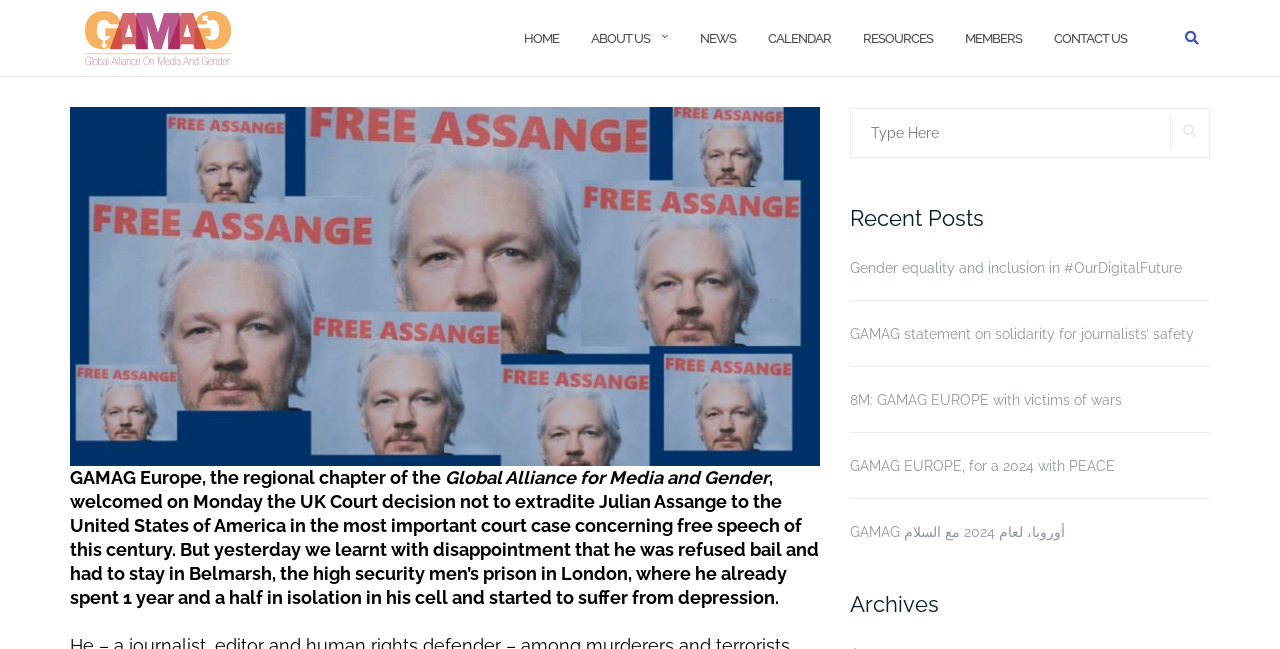Highlight the bounding box coordinates of the element that should be clicked to carry out the following instruction: "Contact US". The coordinates must be given as four float numbers ranging from 0 to 1, i.e., [left, top, right, bottom].

[0.823, 0.019, 0.88, 0.104]